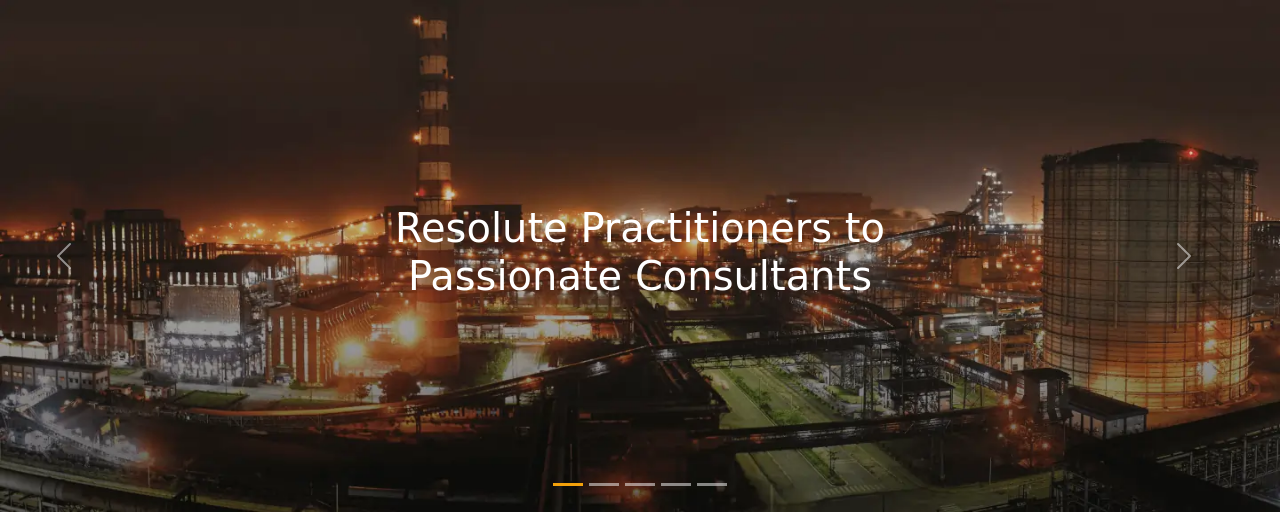Please provide a detailed answer to the question below by examining the image:
What is the goal of Tata Steel Industrial Consulting?

The caption 'Resolute Practitioners to Passionate Consultants' highlights their dedication to leveraging extensive industry experience to deliver innovative solutions, which suggests that the goal of Tata Steel Industrial Consulting is to transform resolute practitioners into passionate consultants.